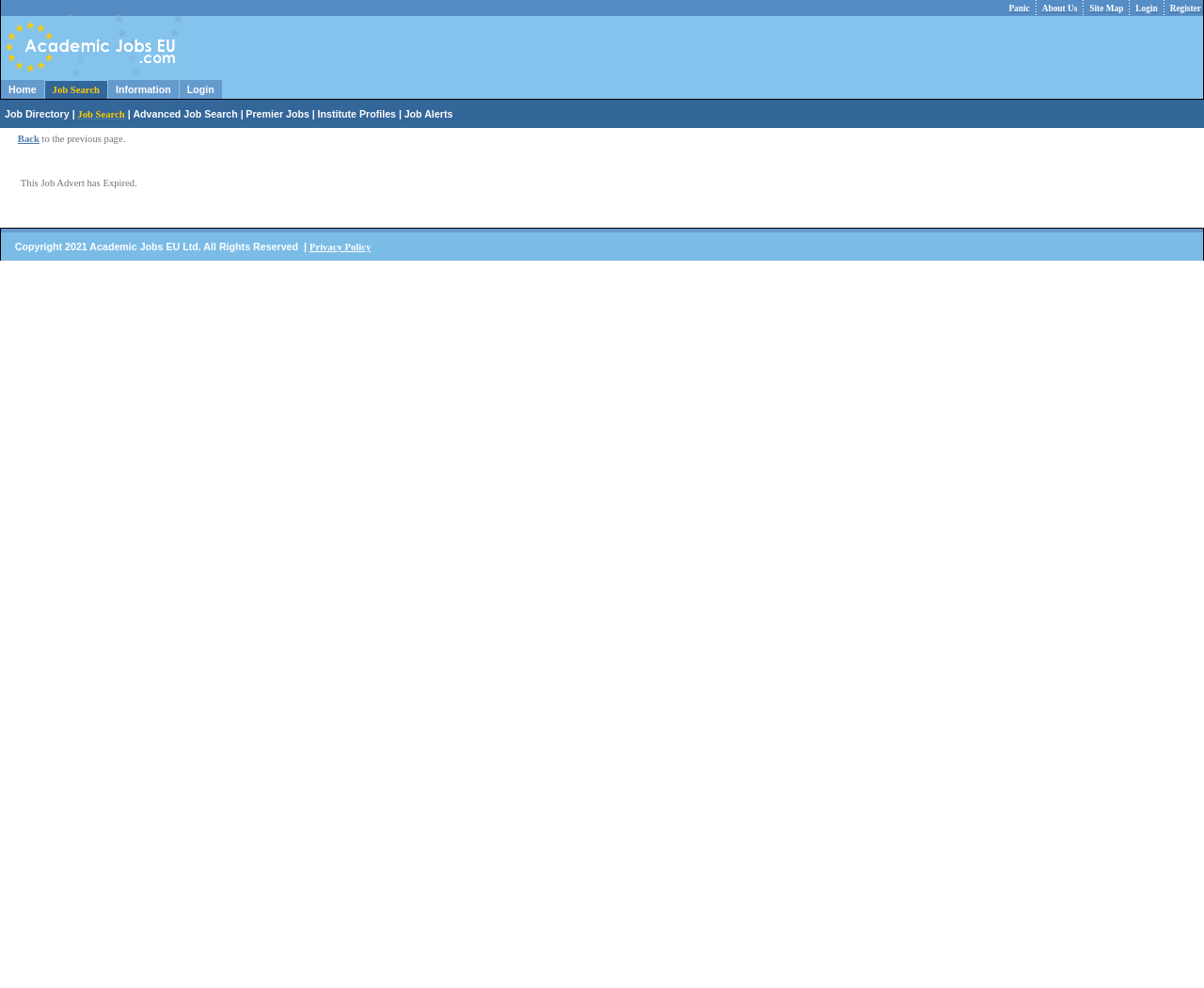Present a detailed account of what is displayed on the webpage.

The webpage is a job search platform focused on academic jobs in Europe. At the top, there is a header section with a logo on the left, followed by a navigation menu with several links, including "Panic", "About Us", "Site Map", "Login", and "Register". These links are separated by small images.

Below the header, there is a main navigation bar with five links: "European Academic and Research Jobs", "Home", "Job Search", "Information", and "Login". The "European Academic and Research Jobs" link is accompanied by a small image.

The rest of the page is dedicated to job listings or search functionality, but it is not visible in this screenshot. The overall layout is organized, with clear headings and concise text, making it easy to navigate. There are several images scattered throughout the page, but they are small and do not distract from the main content.